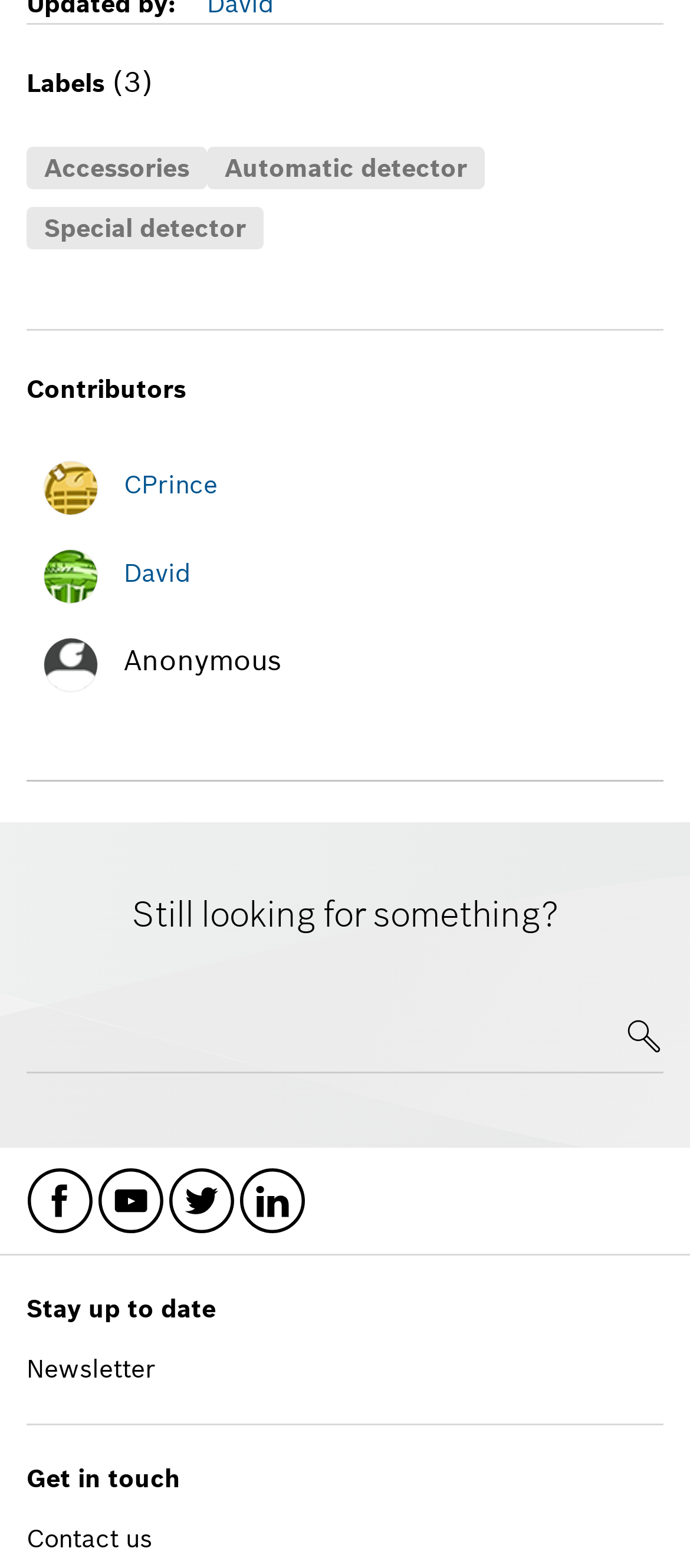Please identify the coordinates of the bounding box for the clickable region that will accomplish this instruction: "View Profile of CPrince".

[0.179, 0.299, 0.315, 0.319]